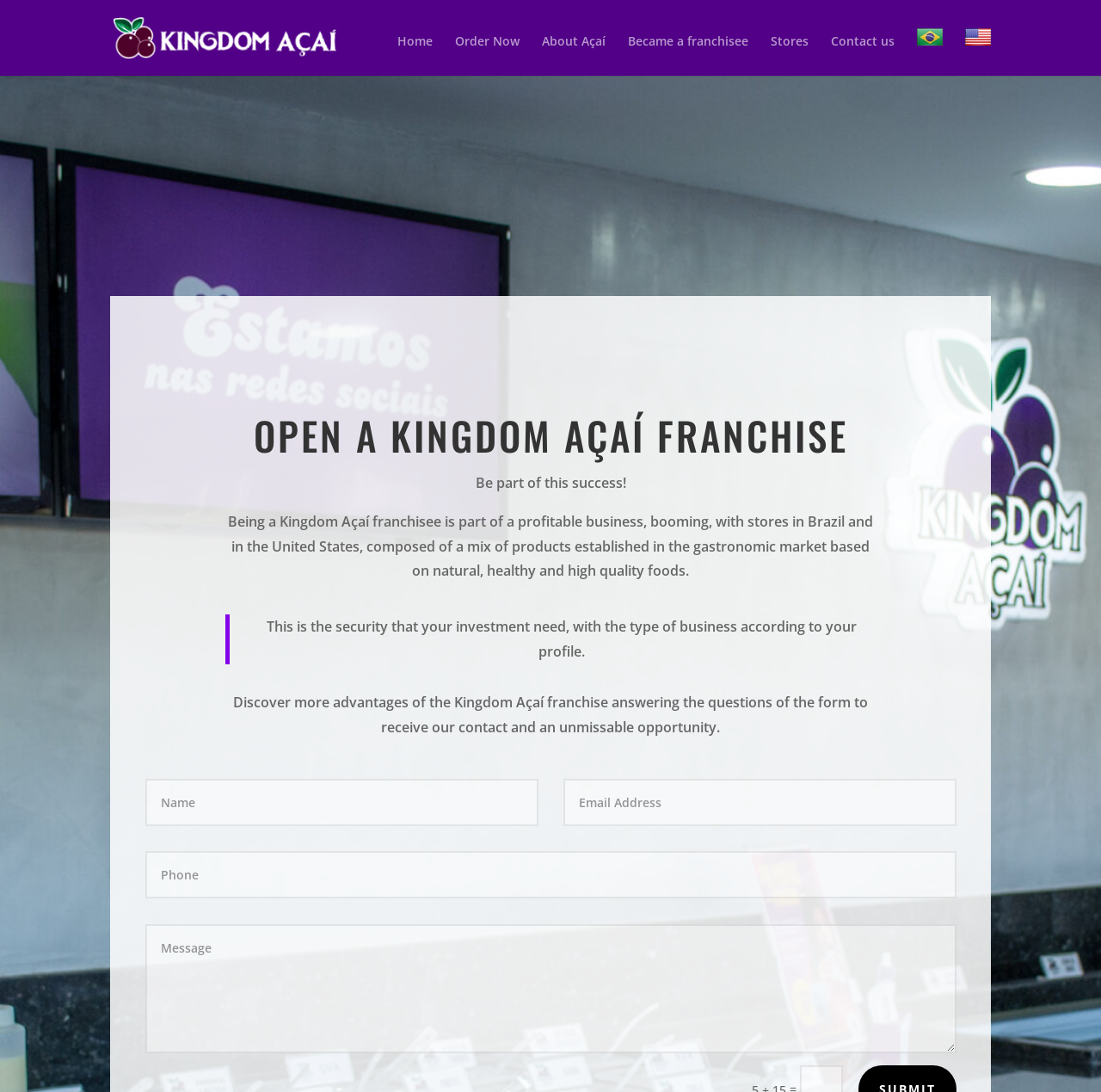Identify the bounding box of the HTML element described here: "name="et_pb_contact_name_0" placeholder="Name"". Provide the coordinates as four float numbers between 0 and 1: [left, top, right, bottom].

[0.132, 0.713, 0.489, 0.757]